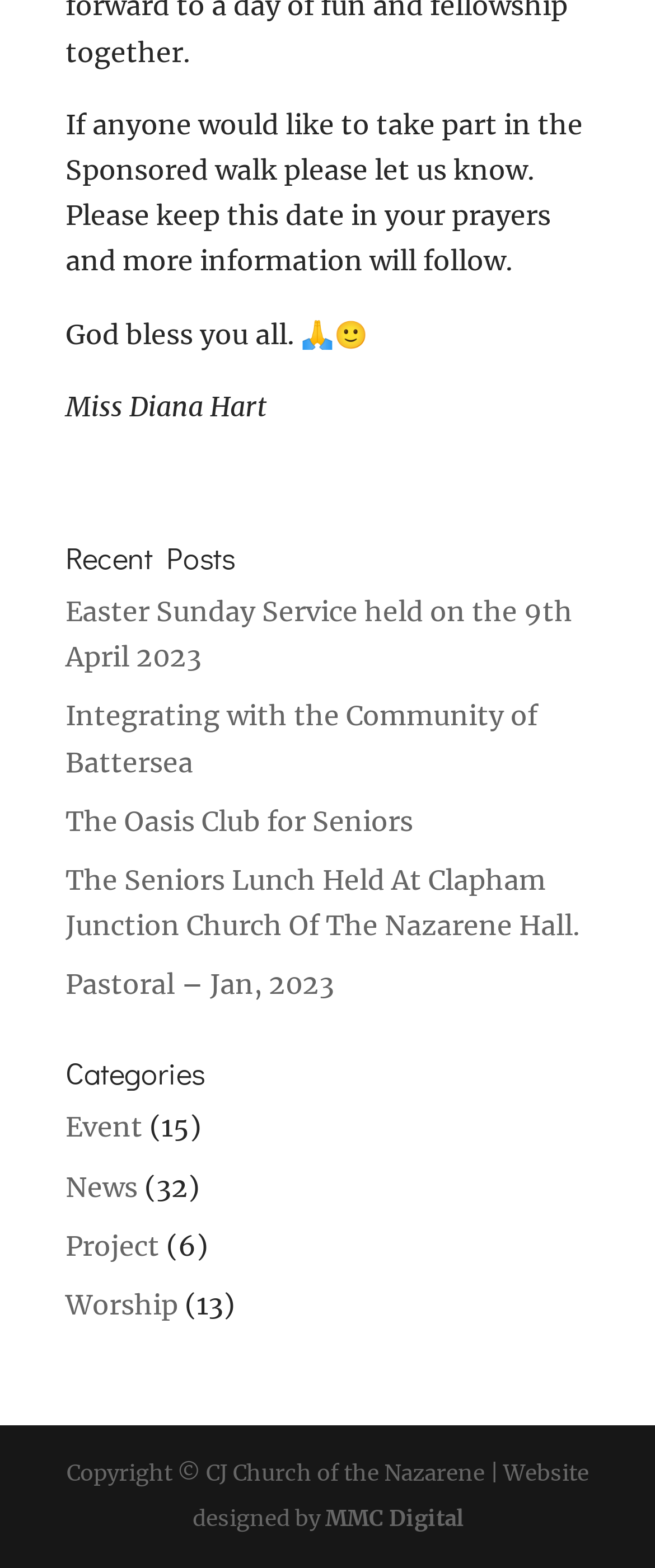Answer the following query concisely with a single word or phrase:
Who is the author of the message?

Miss Diana Hart